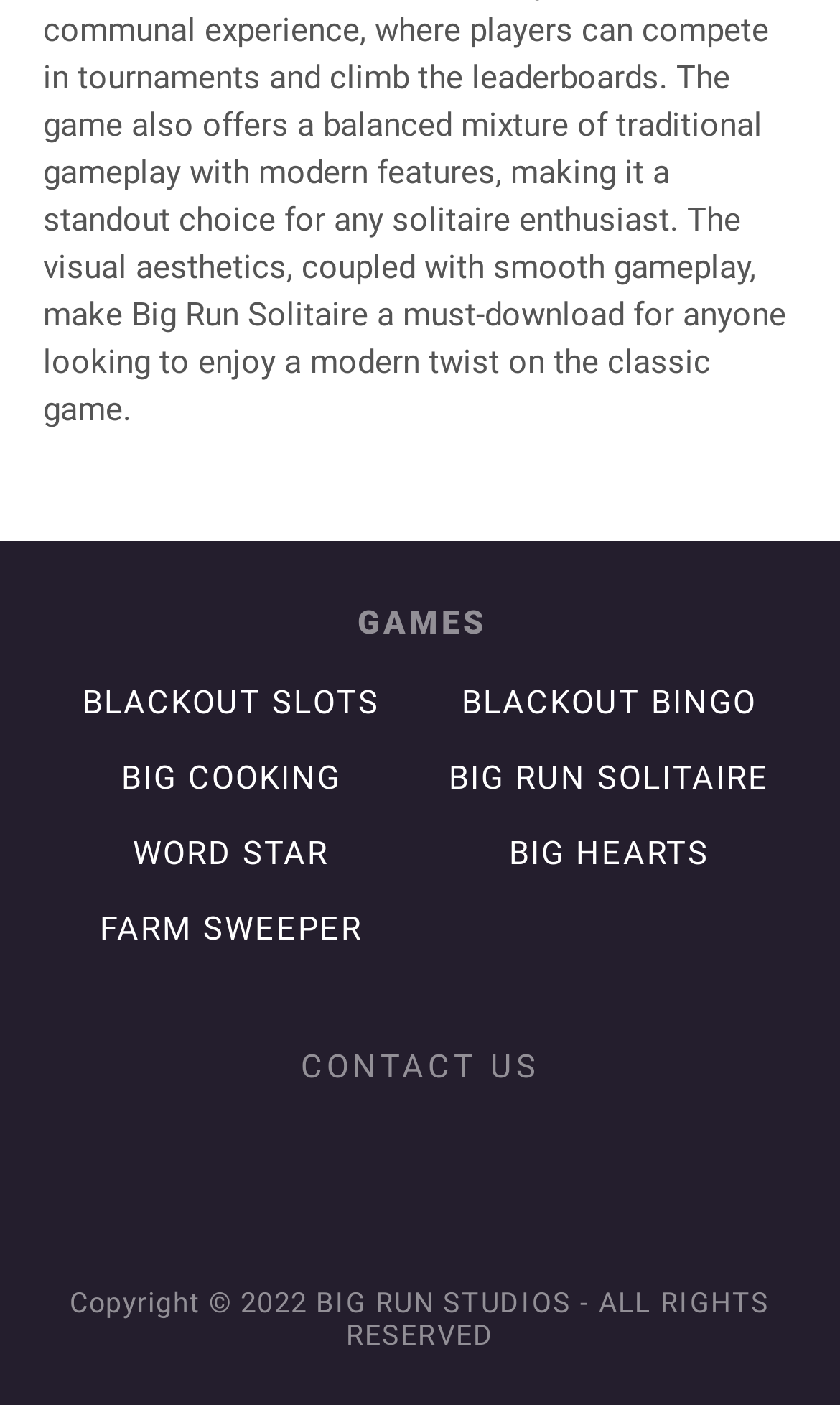Given the element description: "alt="footer-icon"", predict the bounding box coordinates of this UI element. The coordinates must be four float numbers between 0 and 1, given as [left, top, right, bottom].

[0.712, 0.842, 0.814, 0.871]